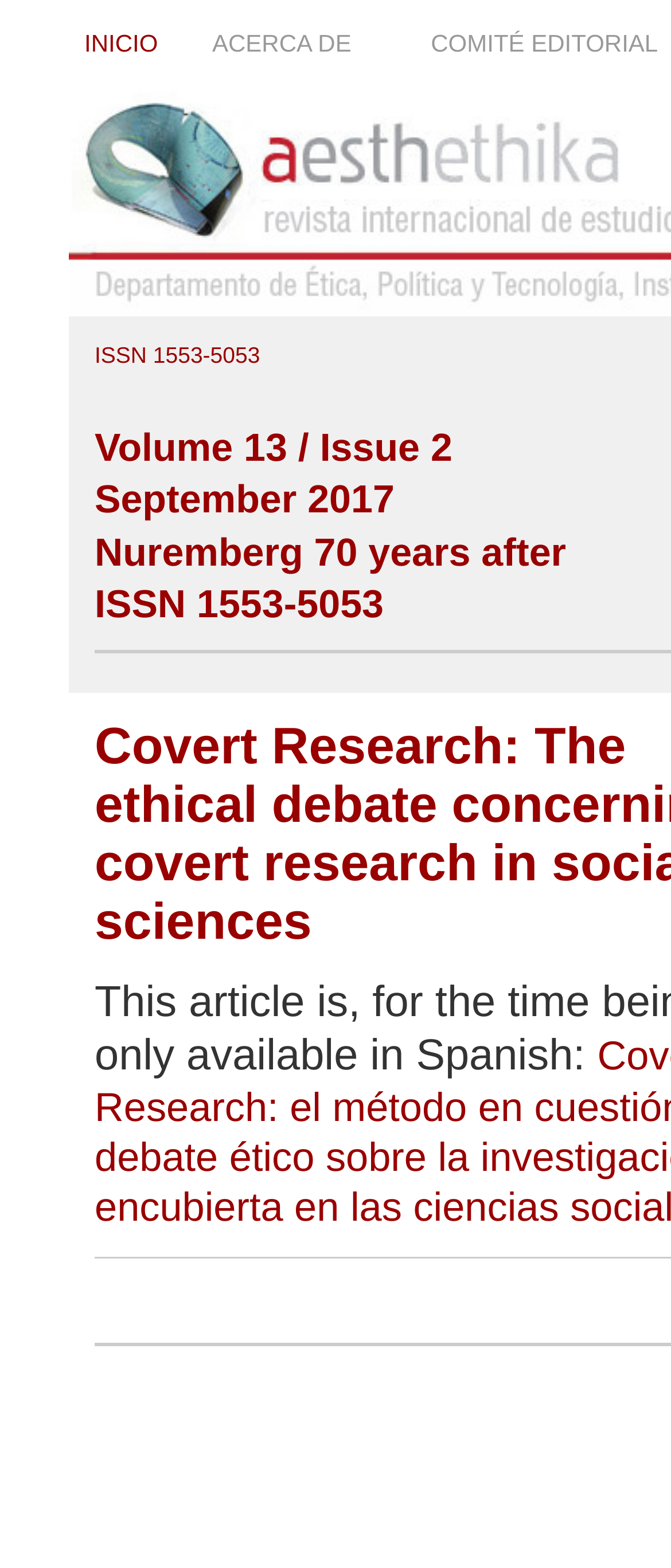Give an in-depth explanation of the webpage layout and content.

The webpage is titled "Aesthethika" and has a navigation menu at the top with three main sections: "INICIO", "ACERCA DE", and an empty section with an image. The "INICIO" section is located at the top left, while the "ACERCA DE" section is to its right. The "ACERCA DE" section is further divided into two subsections: "ACERCA DE" and "COMITÉ EDITORIAL", with the latter located to the right of the former.

Below the navigation menu, there is a large image that spans almost the entire width of the page. At the bottom left of the page, there is a section displaying the ISSN number "1553-5053".